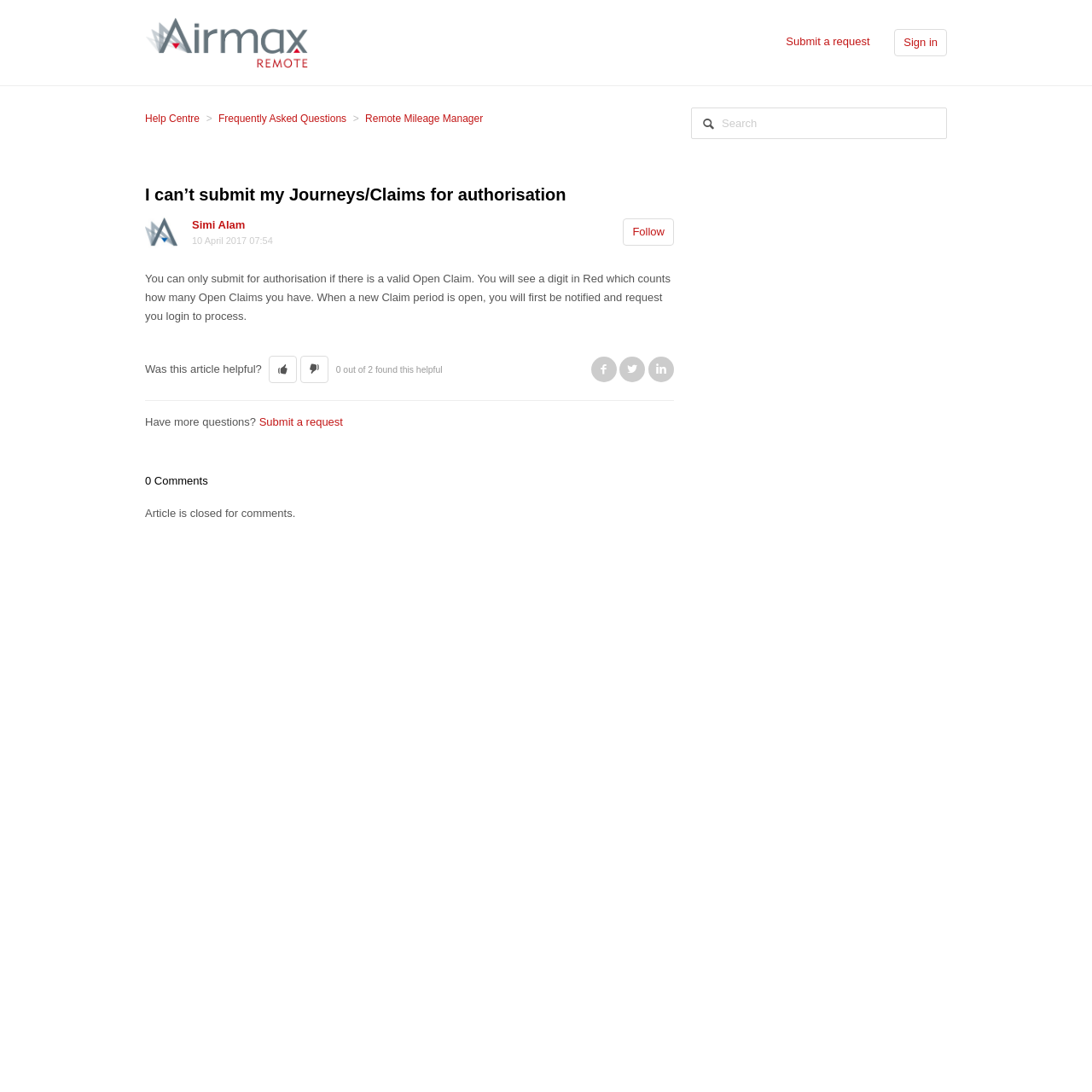Find the main header of the webpage and produce its text content.

I can’t submit my Journeys/Claims for authorisation